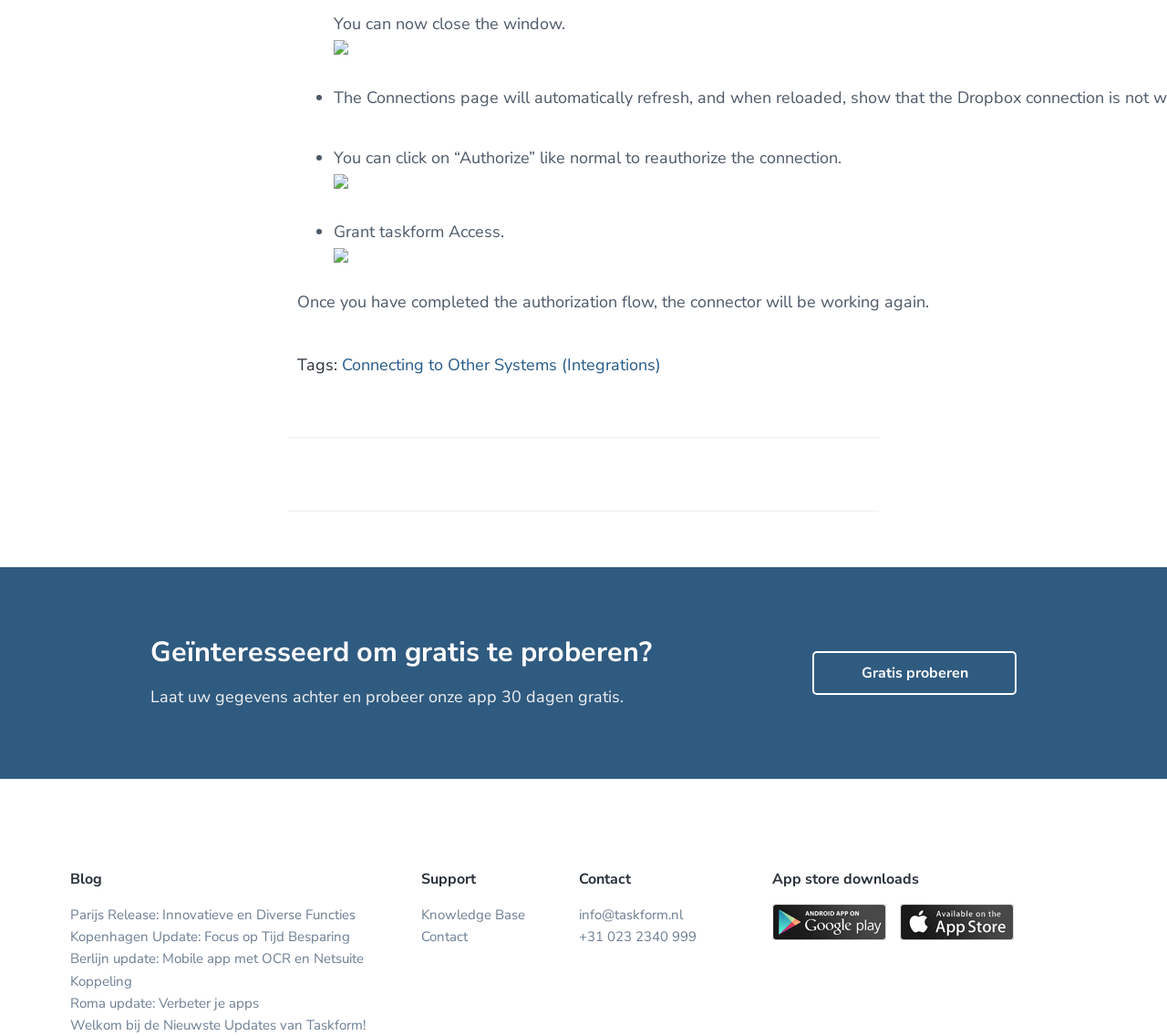Identify the bounding box coordinates of the clickable region required to complete the instruction: "Search for something". The coordinates should be given as four float numbers within the range of 0 and 1, i.e., [left, top, right, bottom].

None